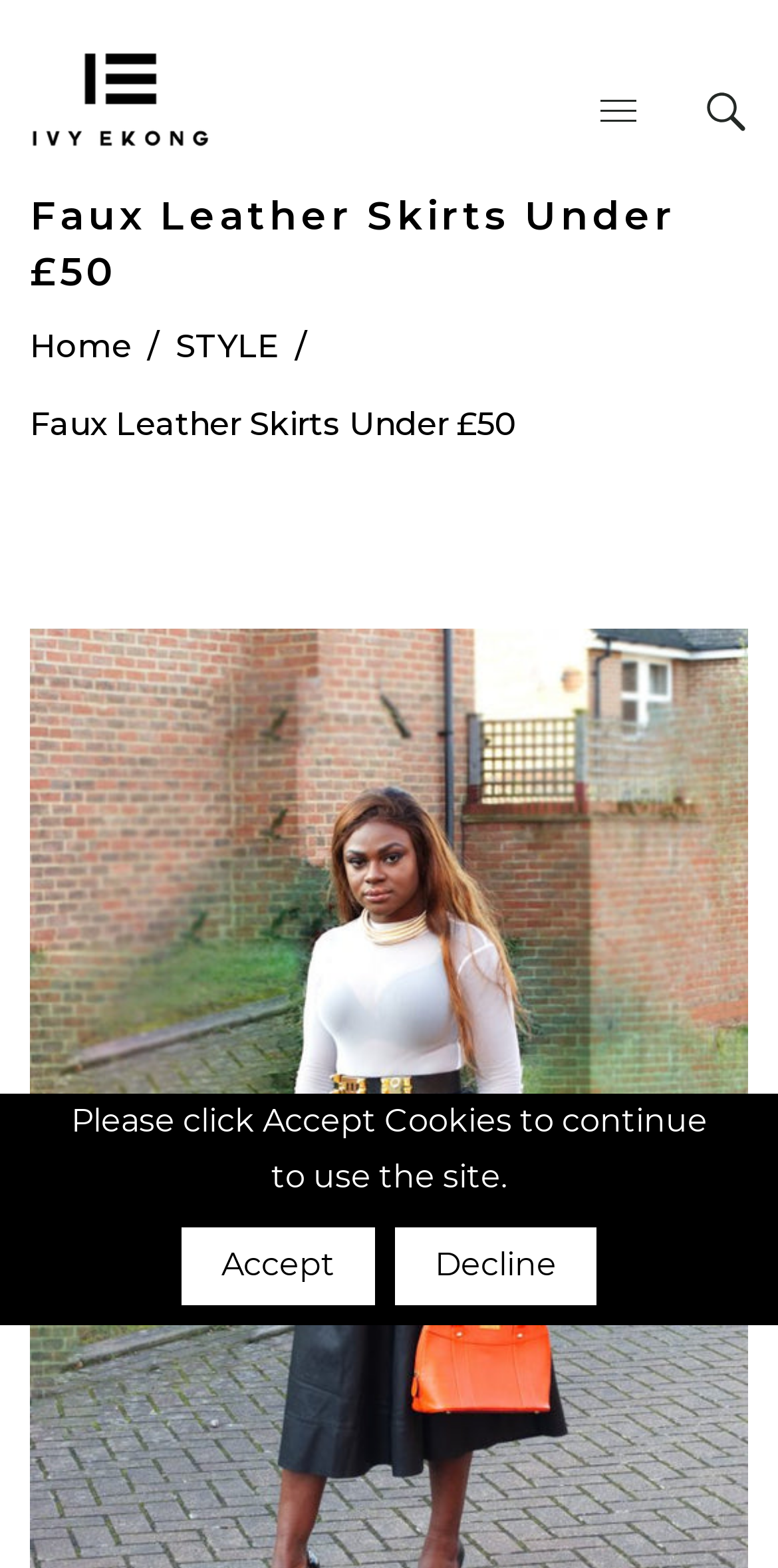How many navigation links are there?
Please provide a detailed and comprehensive answer to the question.

The navigation links can be found in the breadcrumbs section, which contains three links: 'Home', 'STYLE', and another link without text.